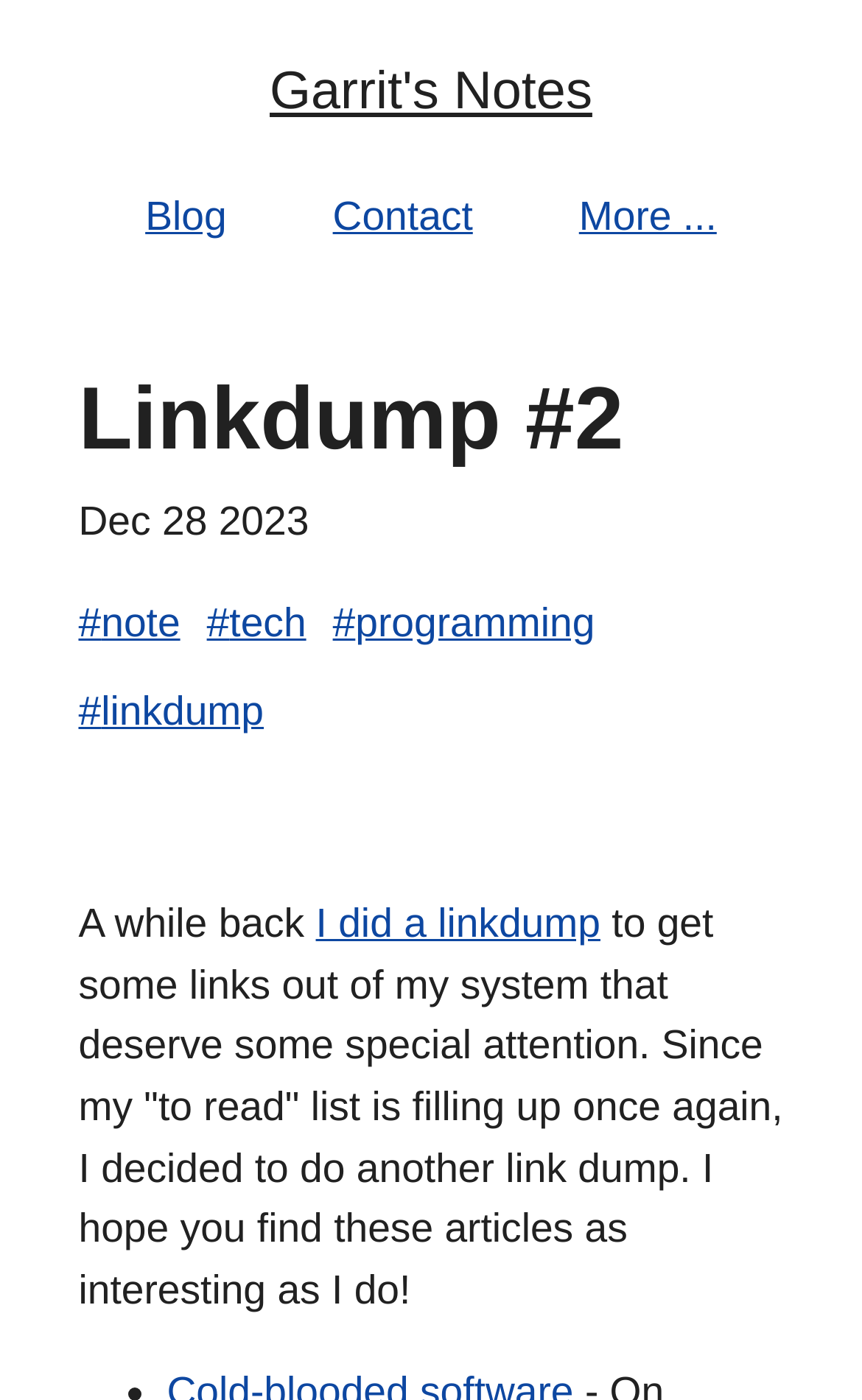Given the description: "I did a linkdump", determine the bounding box coordinates of the UI element. The coordinates should be formatted as four float numbers between 0 and 1, [left, top, right, bottom].

[0.366, 0.643, 0.697, 0.676]